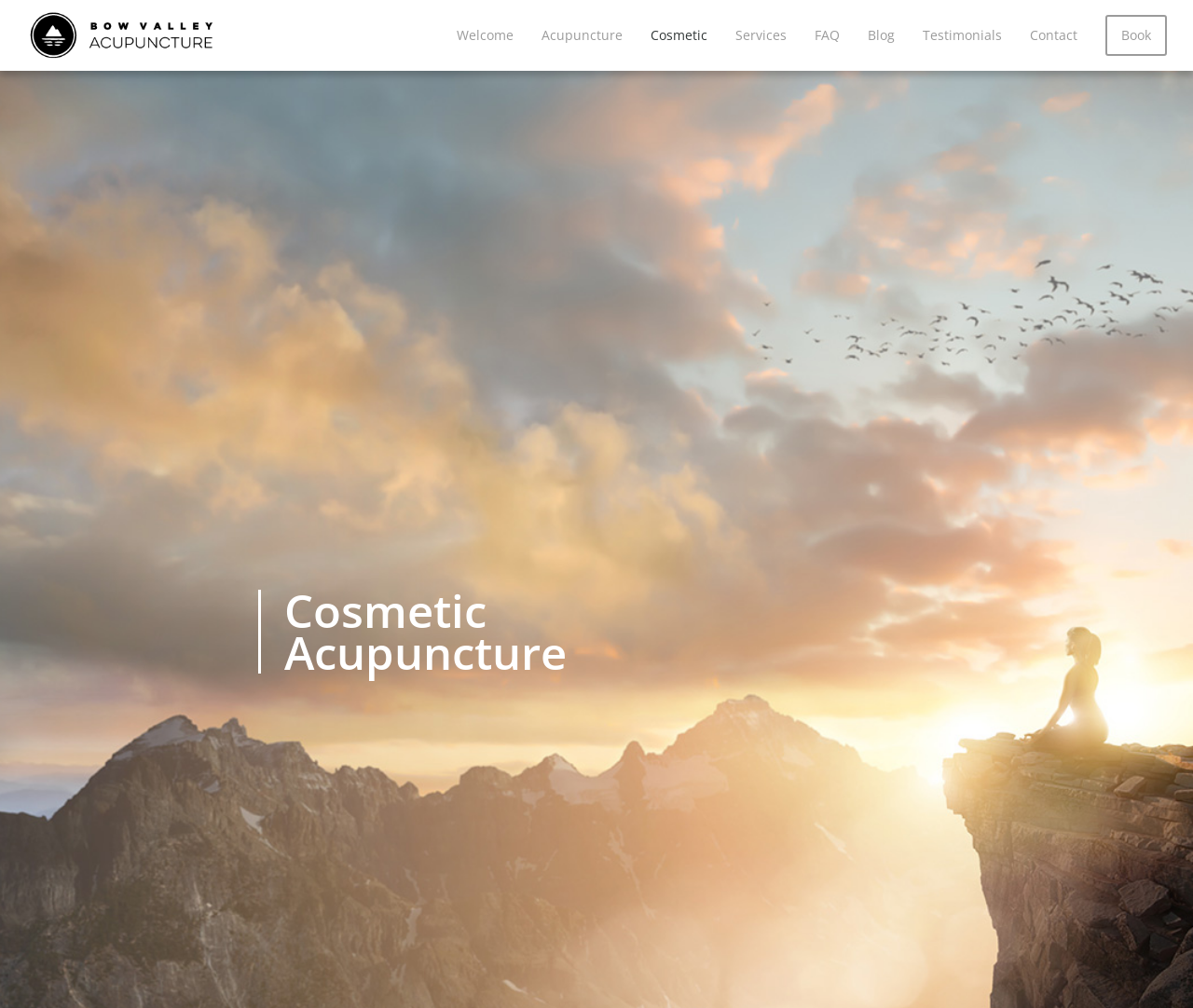Locate the bounding box coordinates of the clickable element to fulfill the following instruction: "book an appointment". Provide the coordinates as four float numbers between 0 and 1 in the format [left, top, right, bottom].

[0.927, 0.015, 0.978, 0.055]